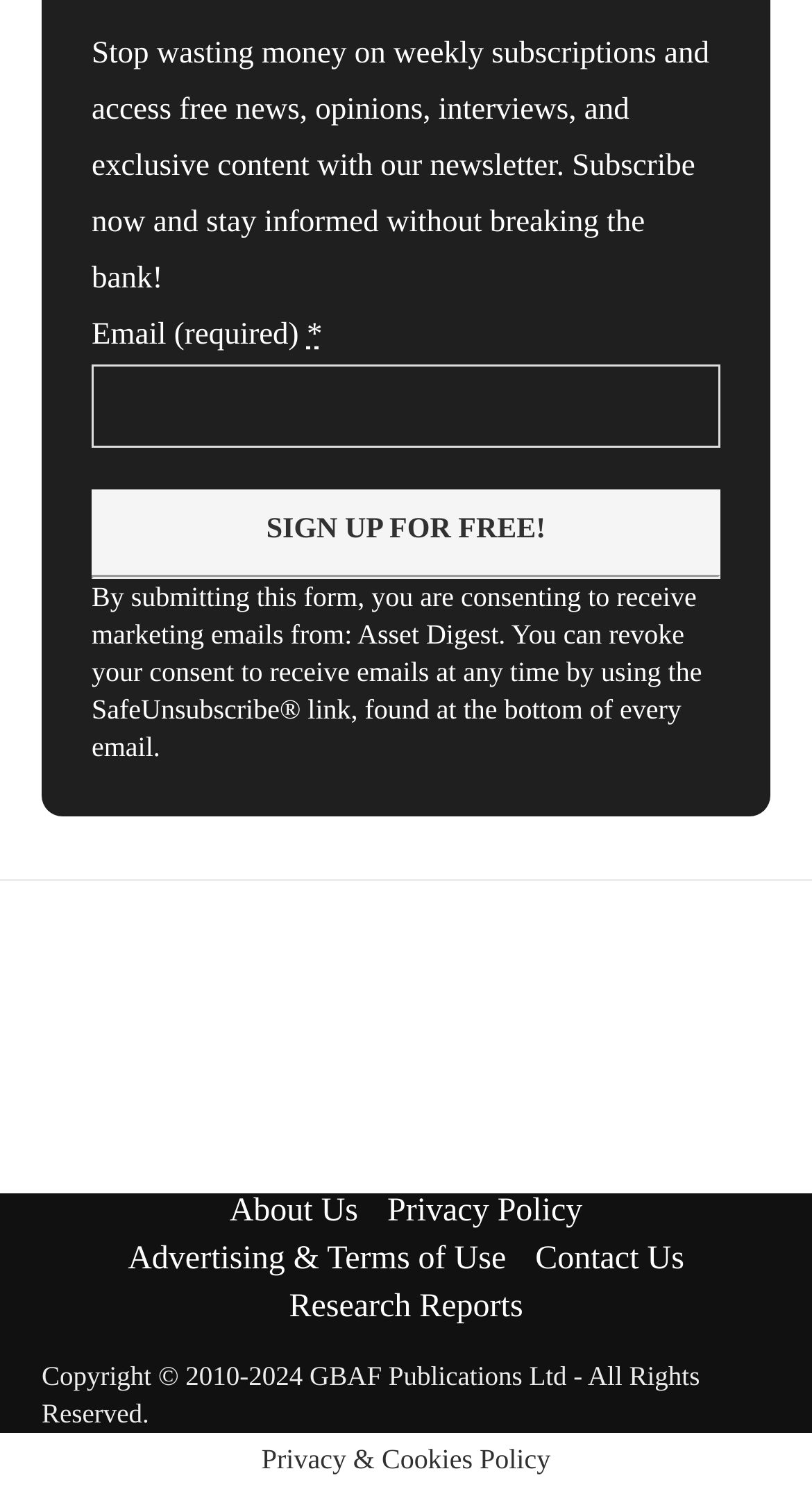What is the year range of the copyright?
Analyze the screenshot and provide a detailed answer to the question.

The webpage has a copyright notice at the bottom, stating 'Copyright © 2010-2024 GBAF Publications Ltd - All Rights Reserved', indicating that the copyright is valid from 2010 to 2024.